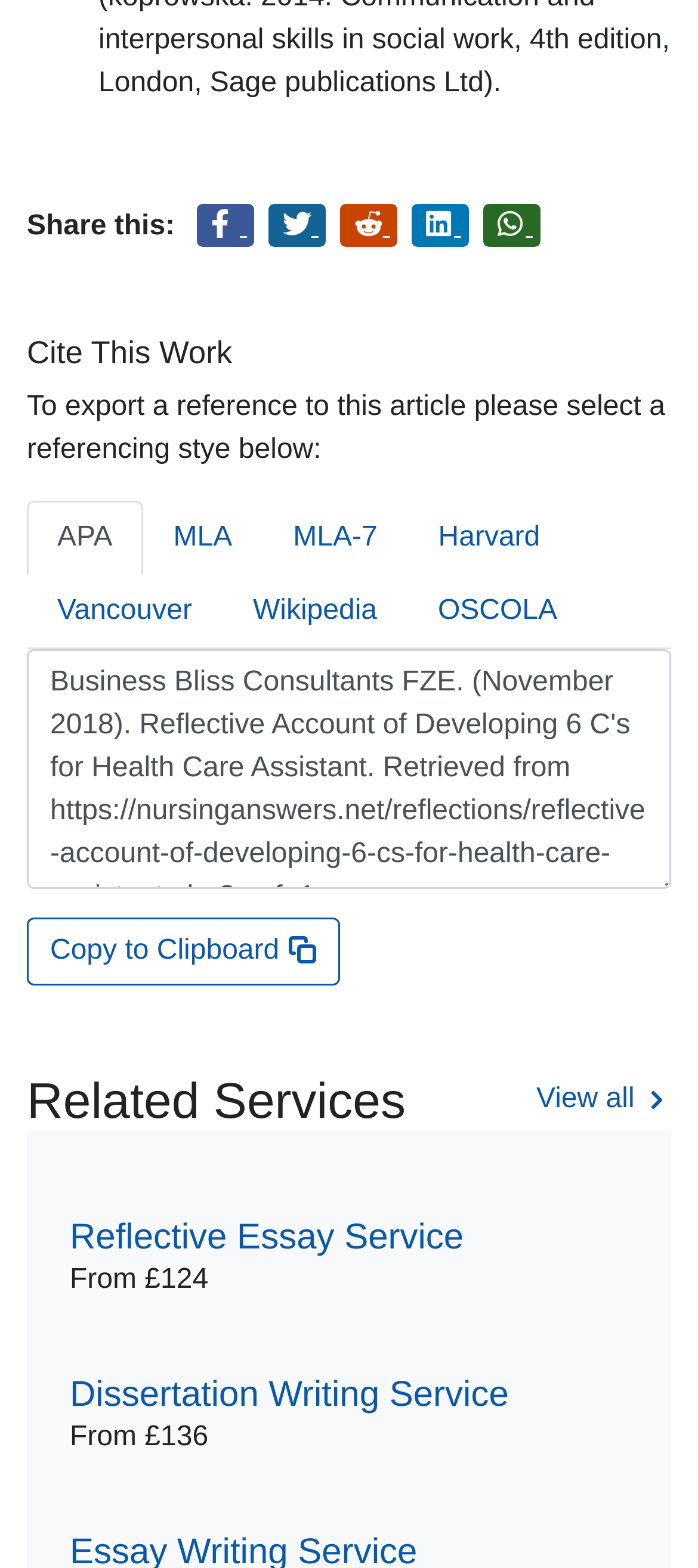Please find the bounding box coordinates of the element's region to be clicked to carry out this instruction: "Search for something".

None